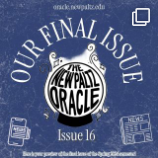What is the issue number of this newspaper?
Please interpret the details in the image and answer the question thoroughly.

The issue number of this newspaper can be determined by looking at the label on the cover, which clearly states 'Issue 16'.